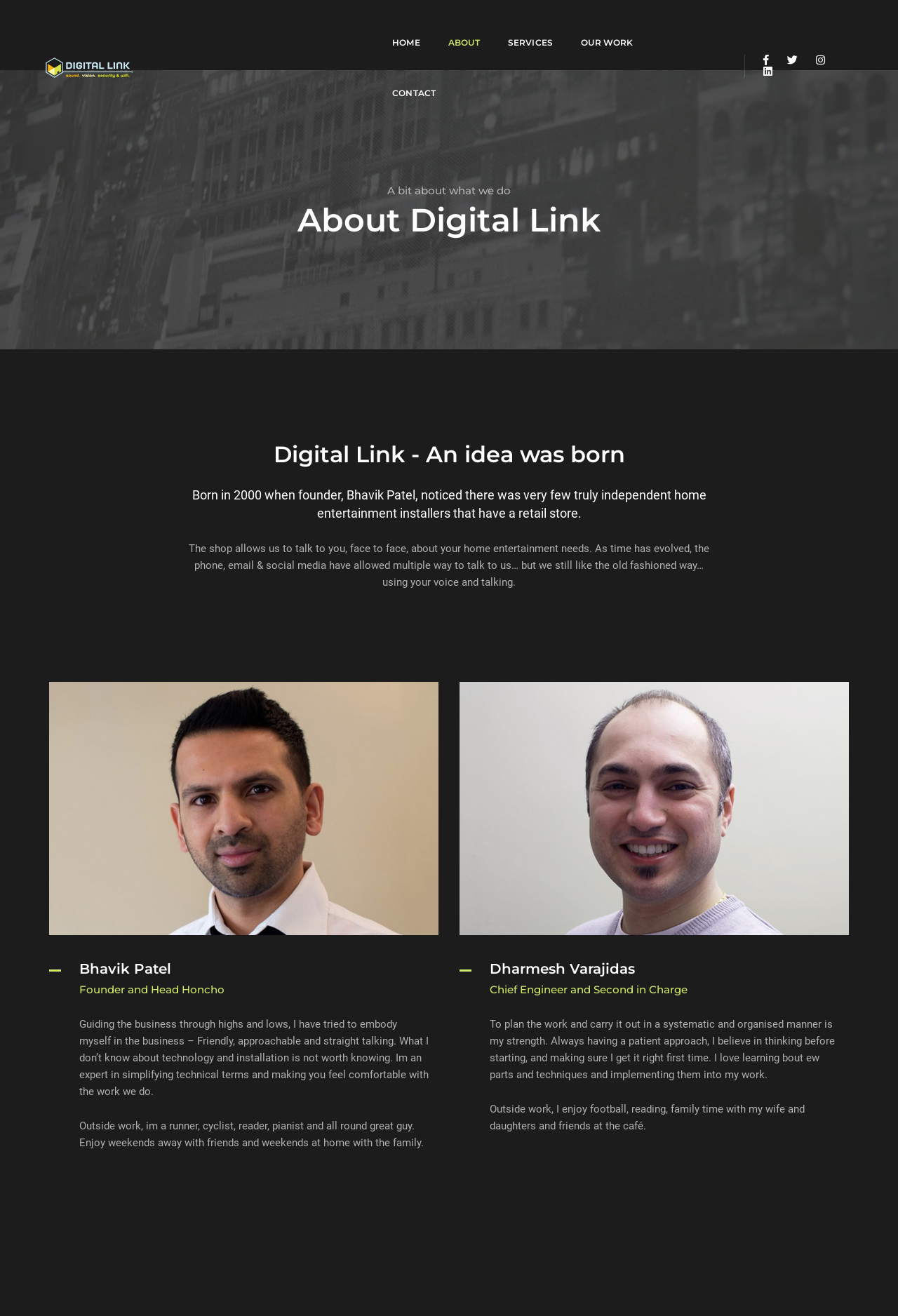Generate a thorough description of the webpage.

The webpage is about Digital Link, a specialist store offering expert installation services for major home cinema, TV, and DVD brands. At the top left corner, there is a logo "Pofo" with a link to it. Below the logo, there is a navigation menu with links to "HOME", "ABOUT", "SERVICES", "OUR WORK", and "CONTACT". 

On the top right corner, there are social media links to Facebook and three other platforms, represented by icons. 

The main content of the page is divided into two sections. The left section has a heading "About Digital Link" and a brief introduction to the company. Below the introduction, there is a heading "Digital Link - An idea was born" followed by two paragraphs of text describing the company's history and mission.

The right section has a layout table with three columns. The top row has a heading "A bit about what we do". Below it, there are three sections, each describing a team member. The first section is about the founder, Bhavik Patel, with a heading "Founder and Head Honcho" and a brief bio. The second section is about Dharmesh Varajidas, with a heading "Chief Engineer and Second in Charge" and a brief bio.